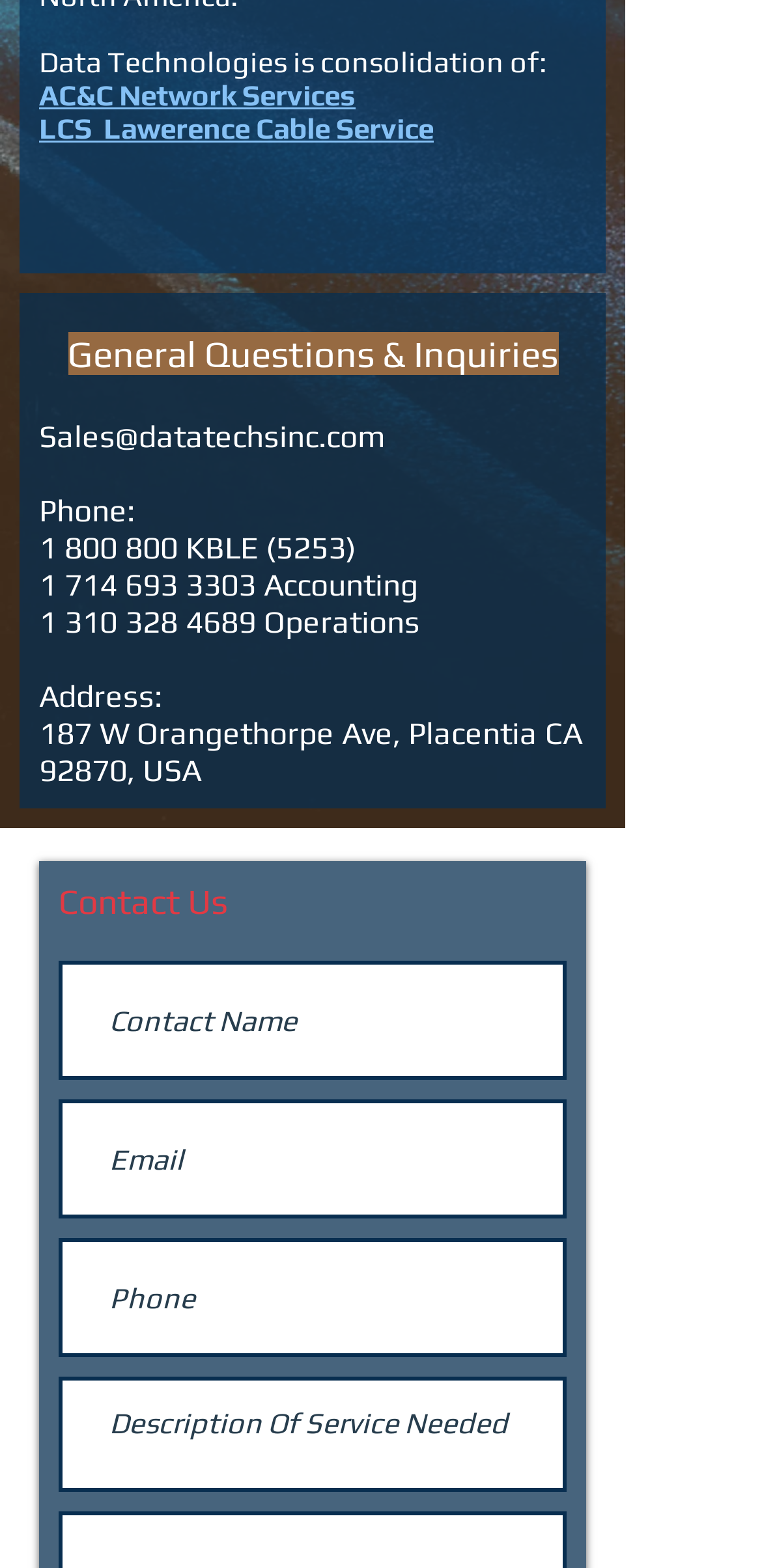Find the bounding box coordinates for the UI element whose description is: "Fashion". The coordinates should be four float numbers between 0 and 1, in the format [left, top, right, bottom].

None